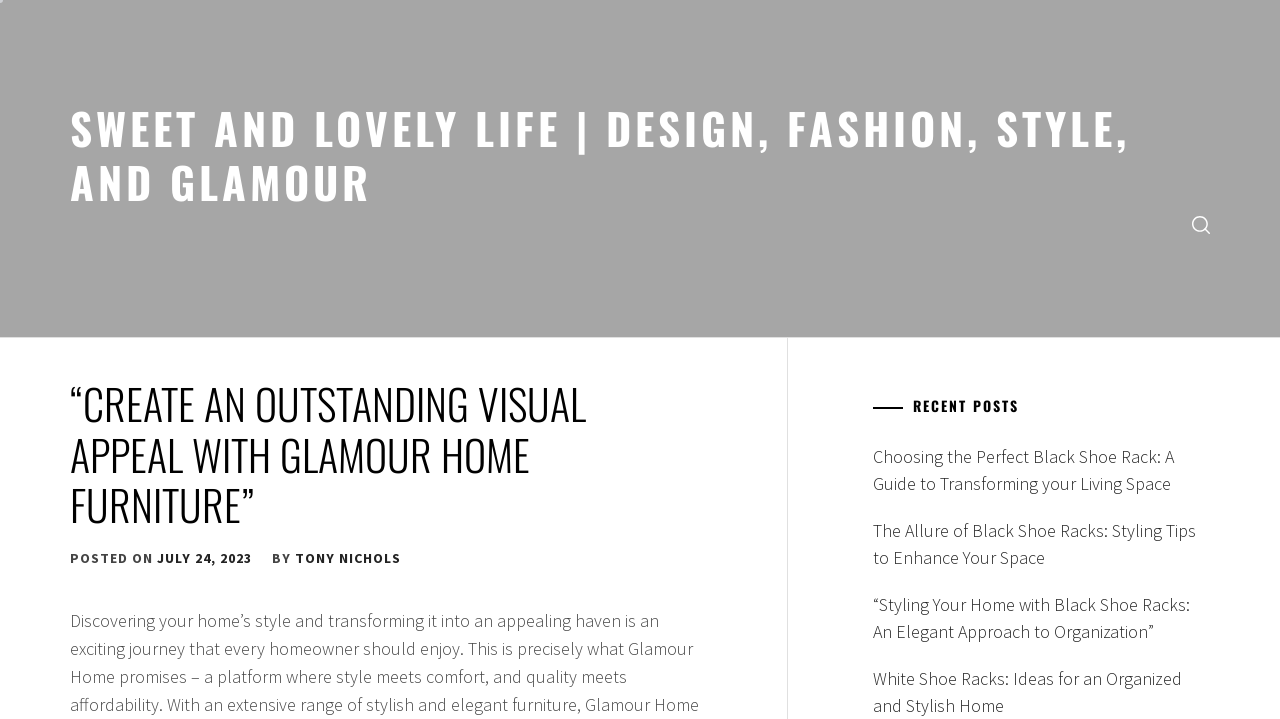Based on what you see in the screenshot, provide a thorough answer to this question: What is the category of the blog post?

I determined the category of the blog post by looking at the top-most link element with the text 'SWEET AND LOVELY LIFE | DESIGN, FASHION, STYLE, AND GLAMOUR', which suggests that the blog post belongs to these categories.